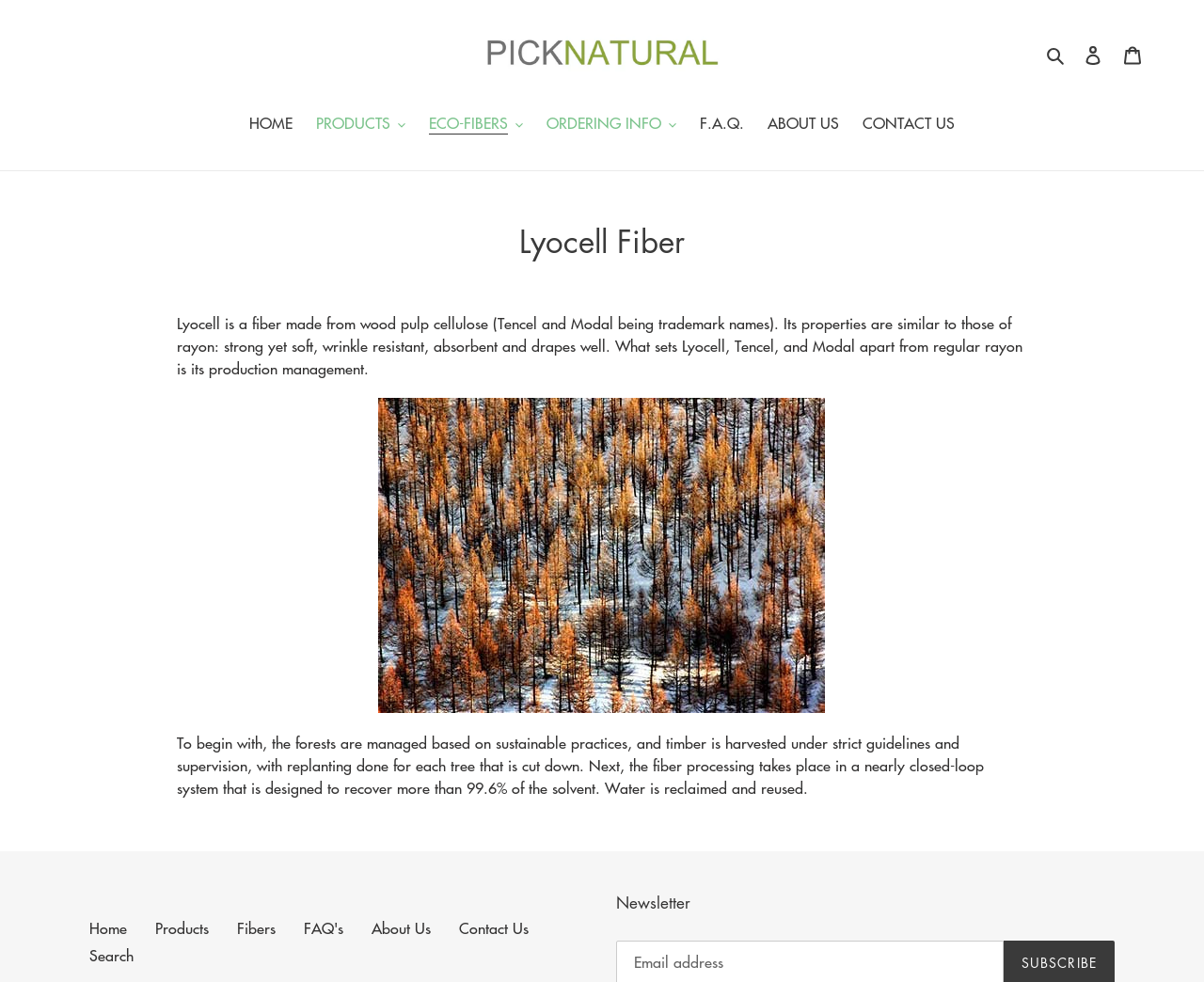Provide the bounding box coordinates for the area that should be clicked to complete the instruction: "Learn about 'ECO-FIBERS'".

[0.348, 0.114, 0.442, 0.14]